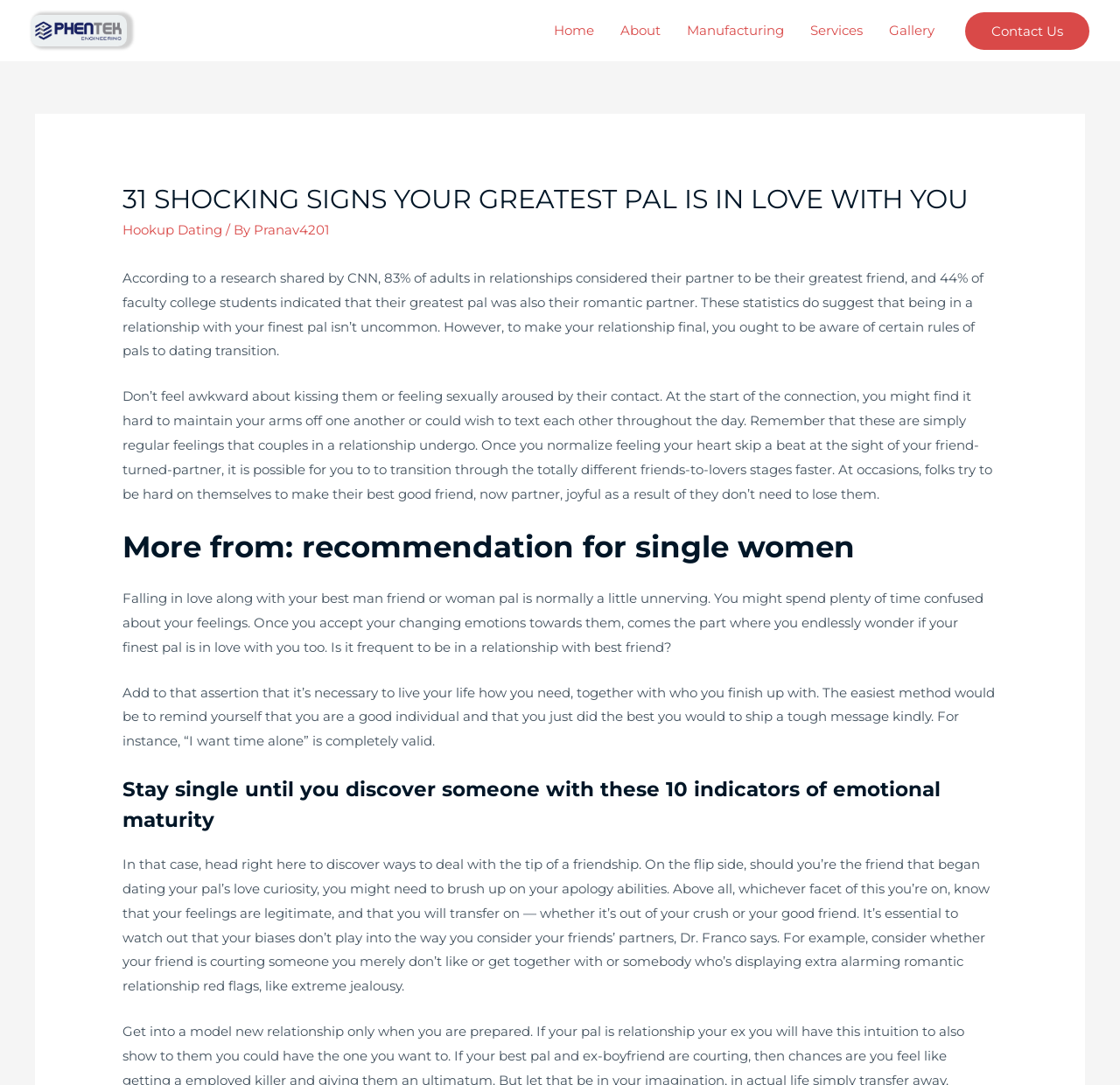Predict the bounding box of the UI element that fits this description: "Contact Us".

[0.862, 0.011, 0.973, 0.046]